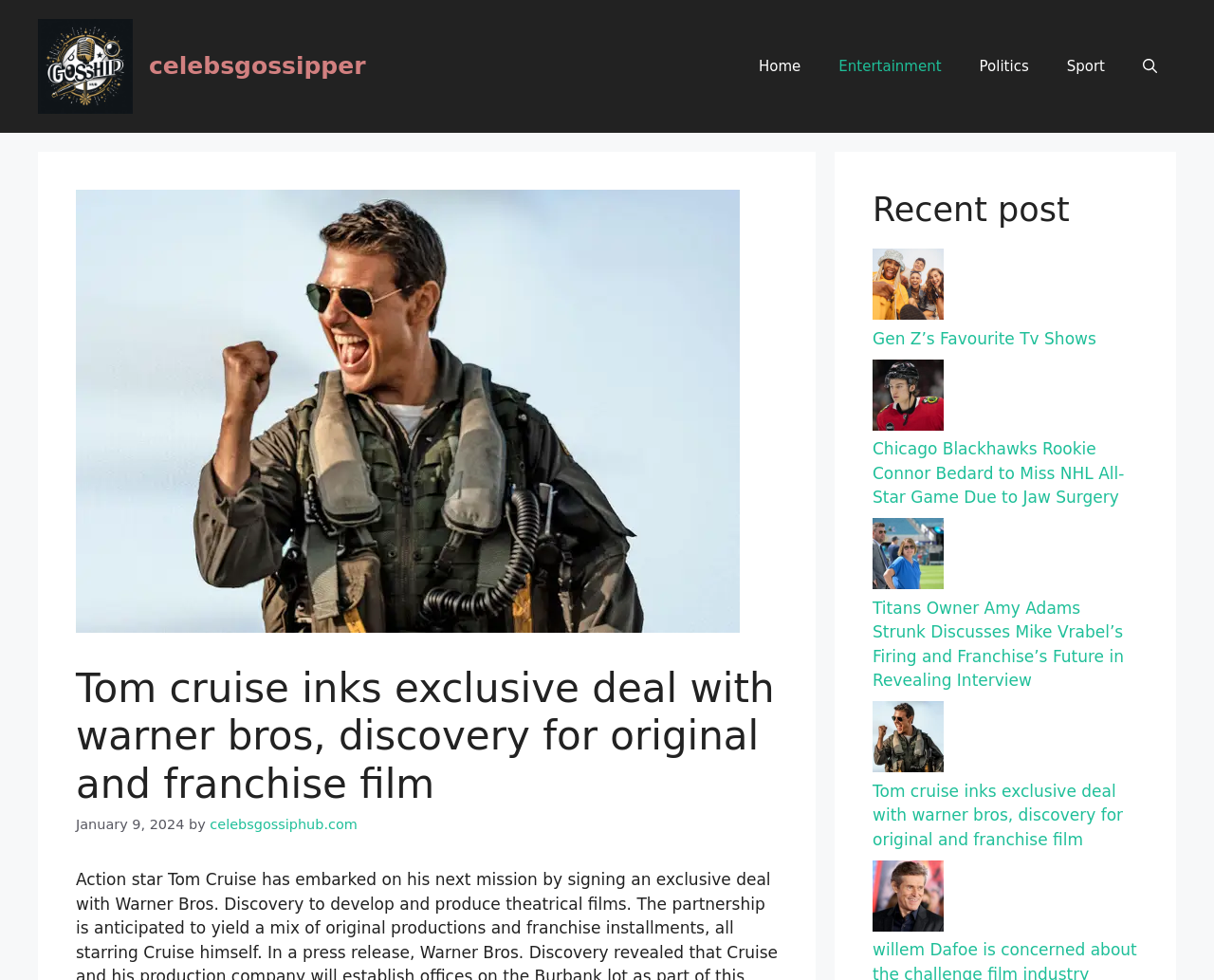Please identify the coordinates of the bounding box for the clickable region that will accomplish this instruction: "Check the news about Tom Cruise's new film deal".

[0.719, 0.797, 0.925, 0.866]